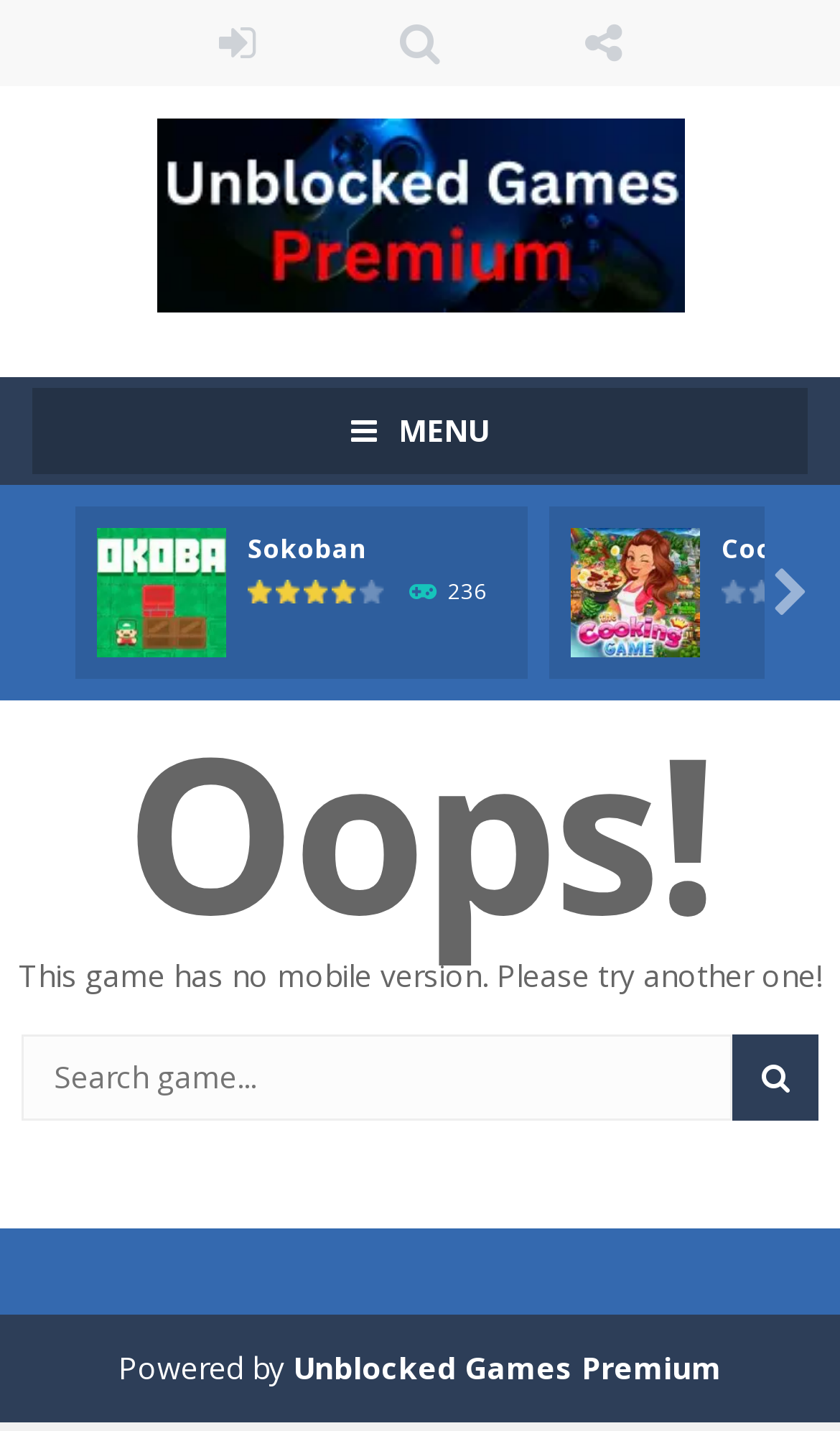Is the Cooking game playable on mobile?
From the screenshot, provide a brief answer in one word or phrase.

No